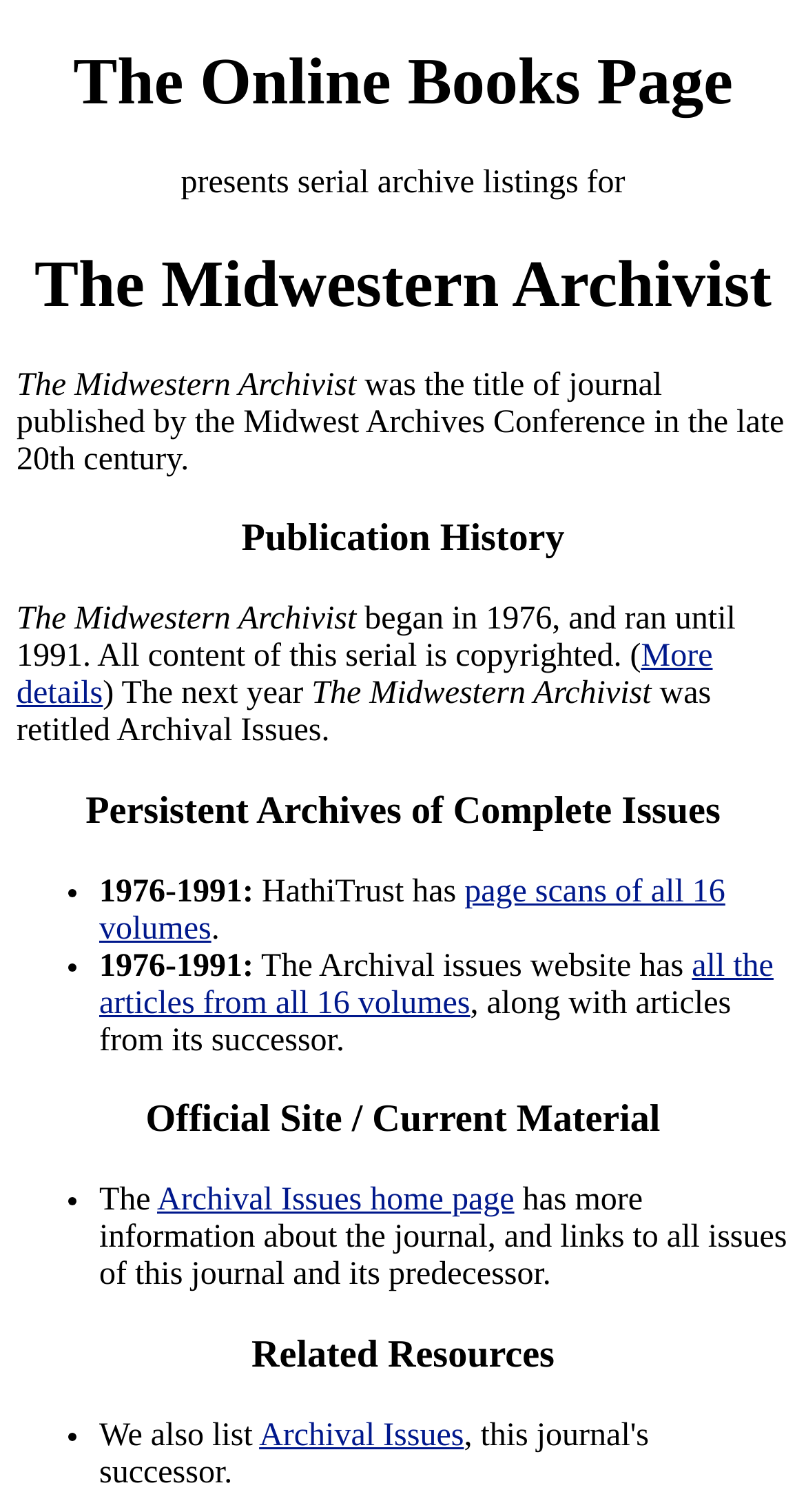Predict the bounding box of the UI element based on this description: "Archival Issues".

[0.321, 0.937, 0.576, 0.961]